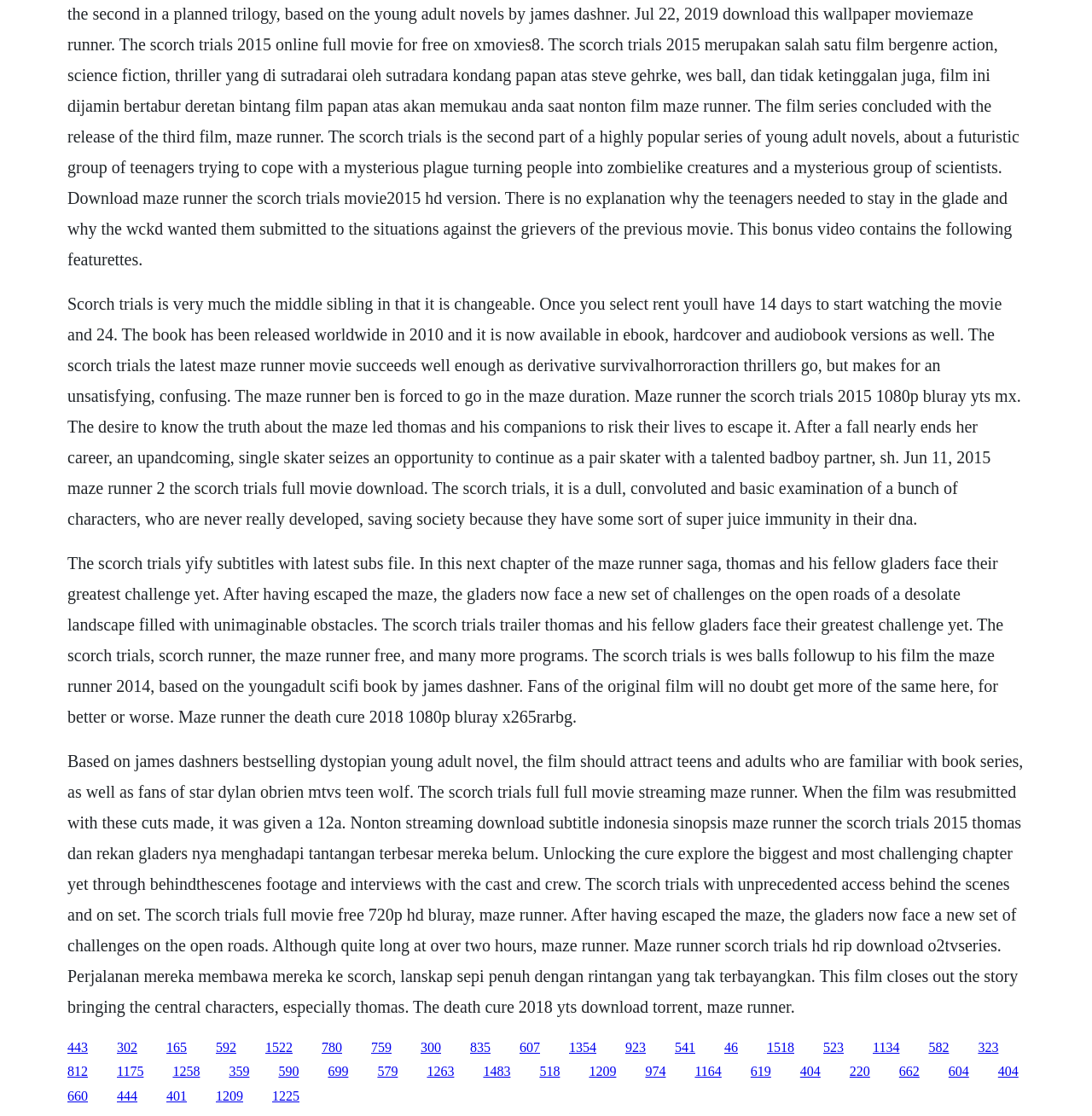Specify the bounding box coordinates for the region that must be clicked to perform the given instruction: "check the cart".

None